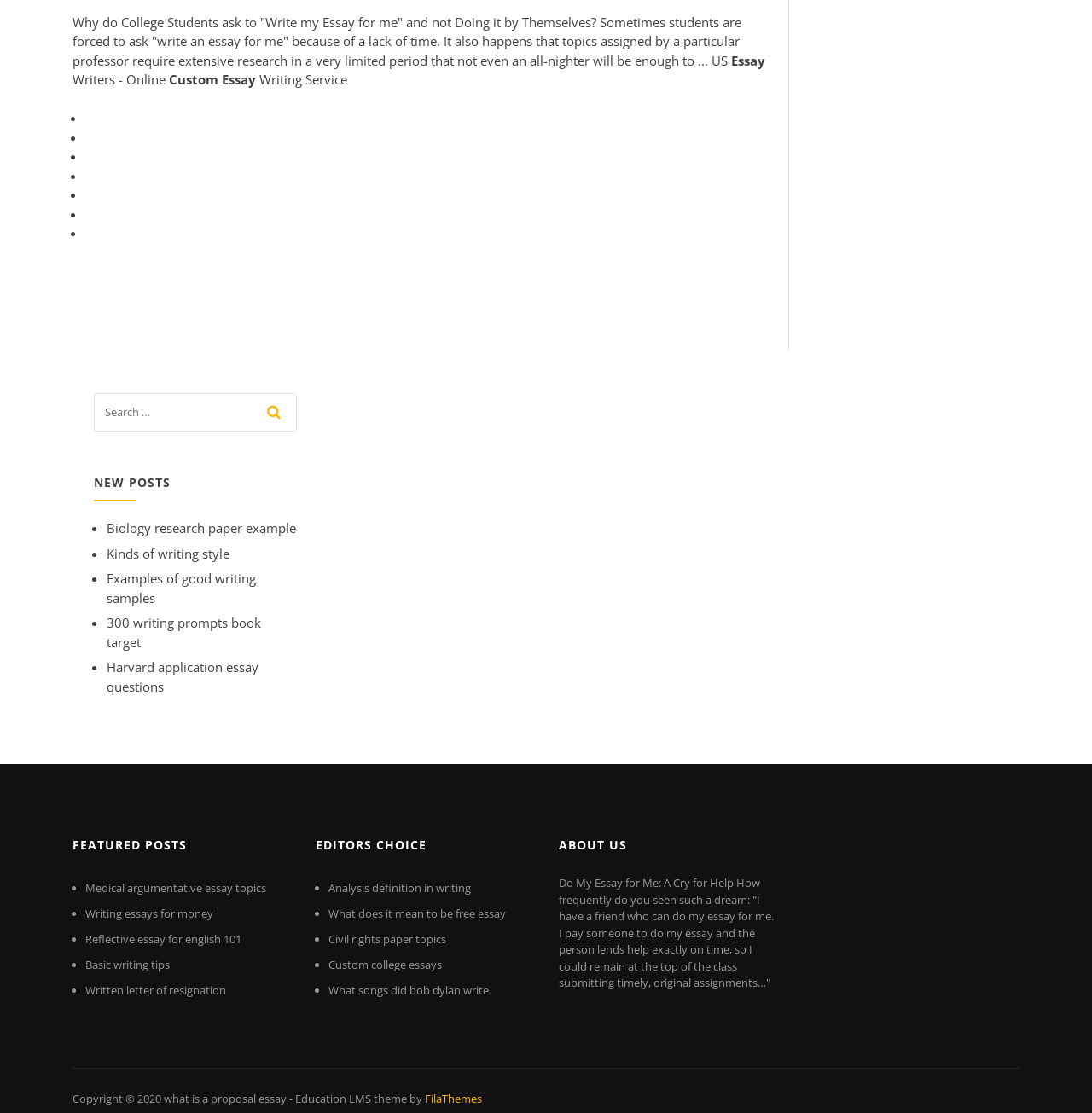Indicate the bounding box coordinates of the element that must be clicked to execute the instruction: "Click on the 'Menu' button". The coordinates should be given as four float numbers between 0 and 1, i.e., [left, top, right, bottom].

None